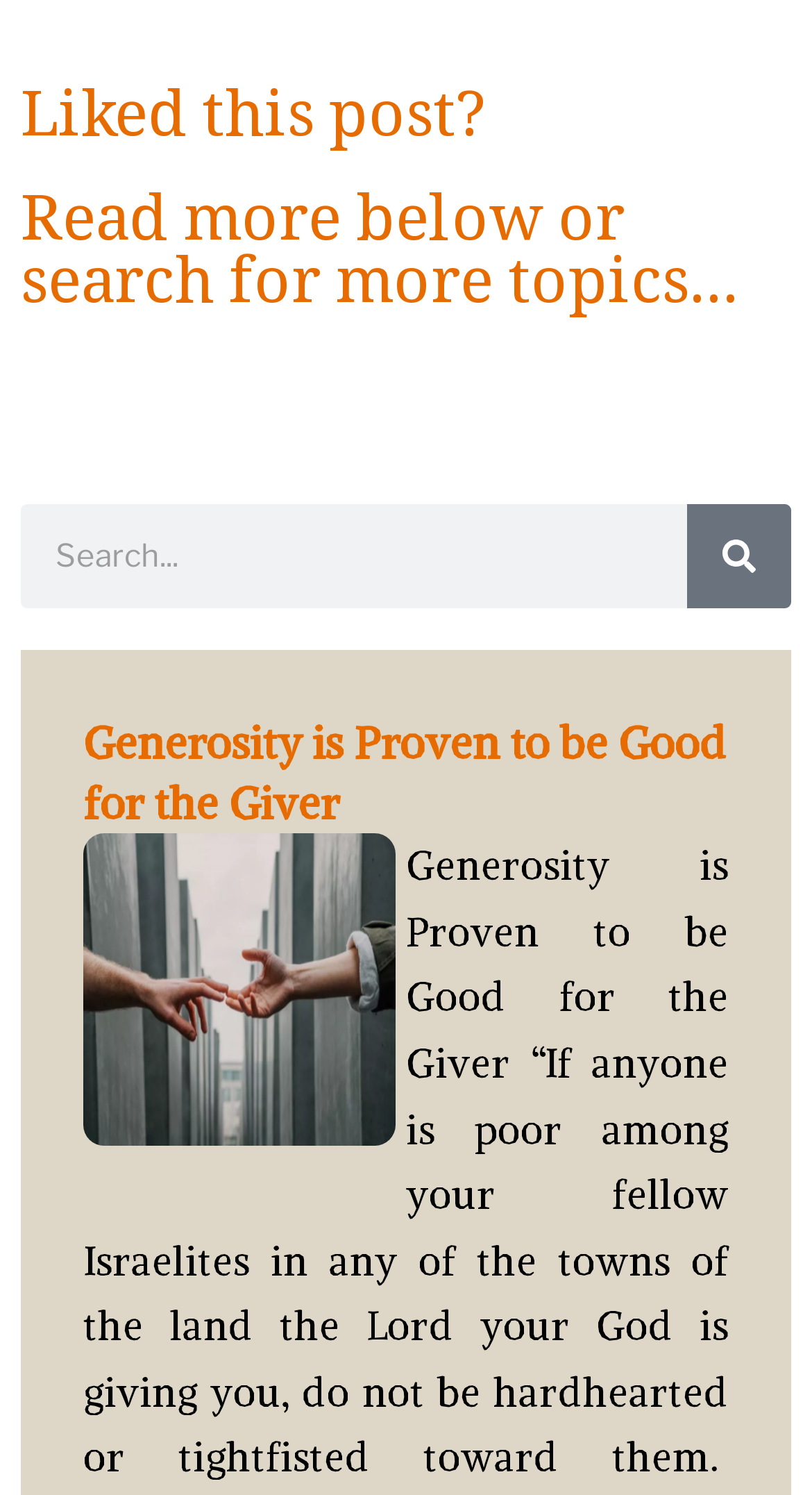What is the position of the image related to 'Generosity is Proven to be Good for the Giver'?
From the image, respond with a single word or phrase.

Below the link